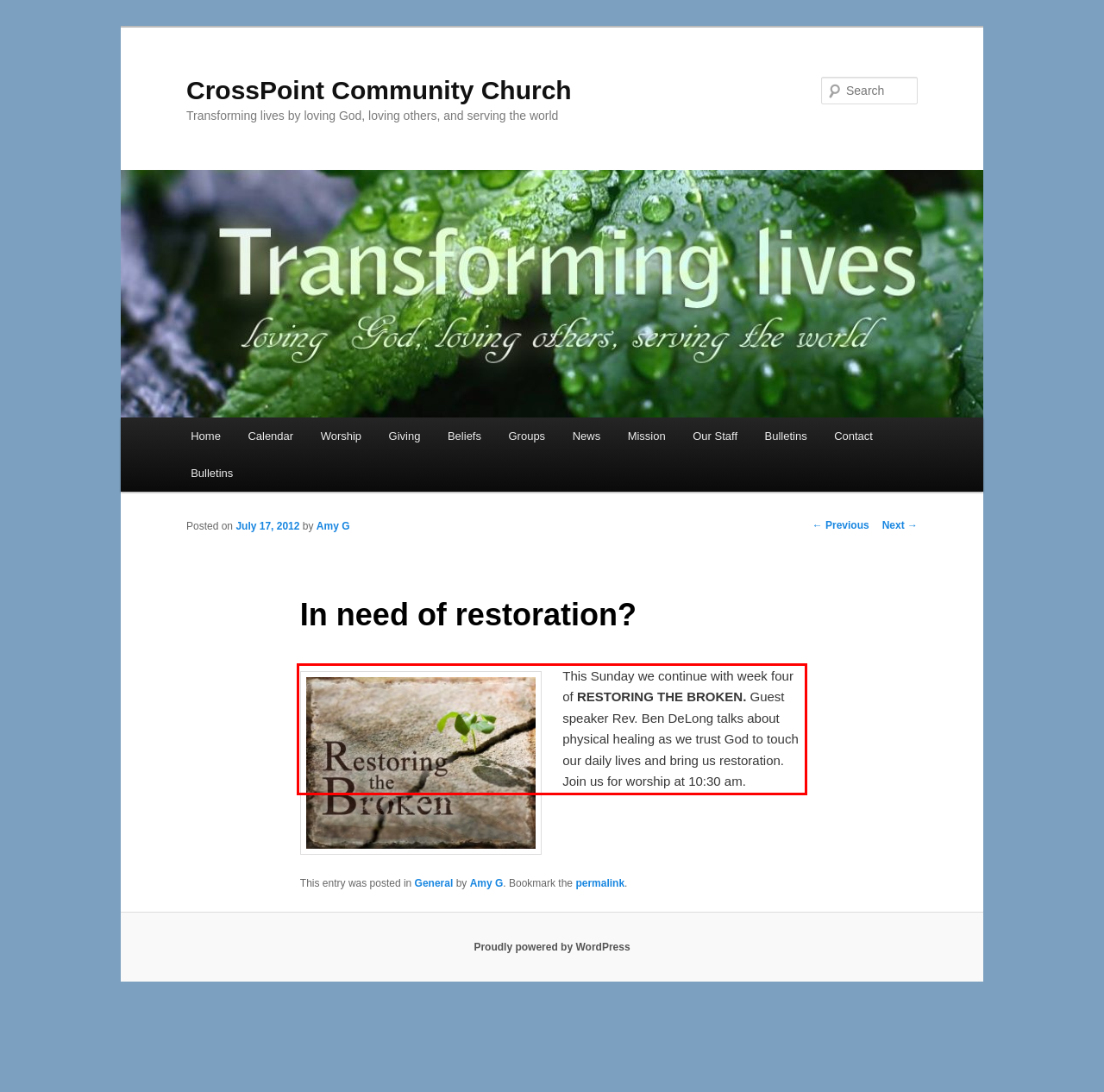Examine the screenshot of the webpage, locate the red bounding box, and perform OCR to extract the text contained within it.

This Sunday we continue with week four of RESTORING THE BROKEN. Guest speaker Rev. Ben DeLong talks about physical healing as we trust God to touch our daily lives and bring us restoration. Join us for worship at 10:30 am.